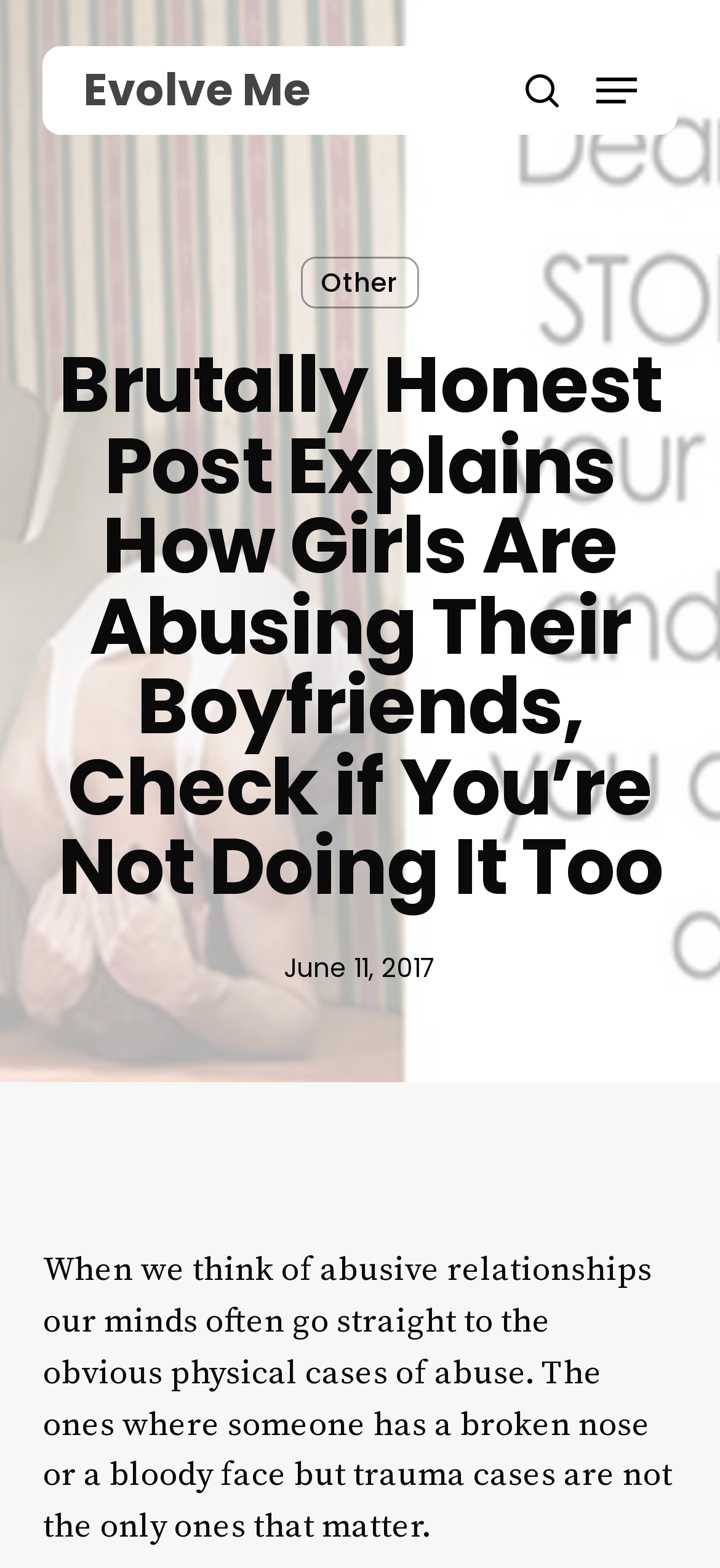Extract the bounding box coordinates for the UI element described as: "Evolve Me".

[0.116, 0.044, 0.432, 0.072]